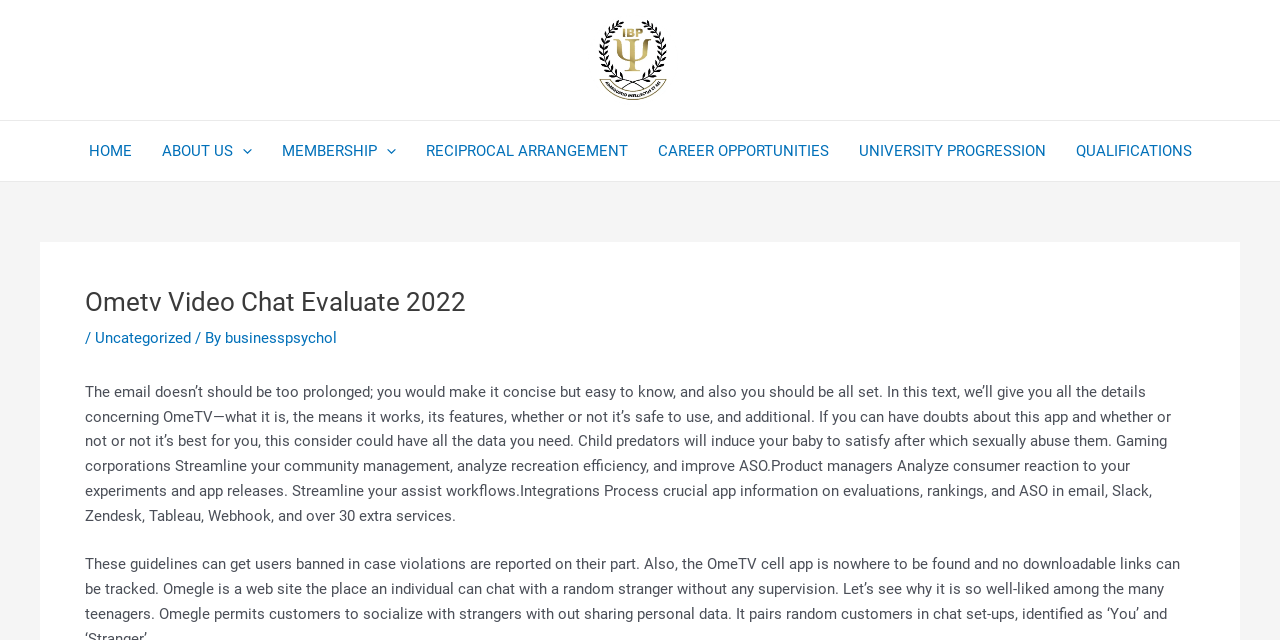Can you find the bounding box coordinates of the area I should click to execute the following instruction: "select Archives"?

None